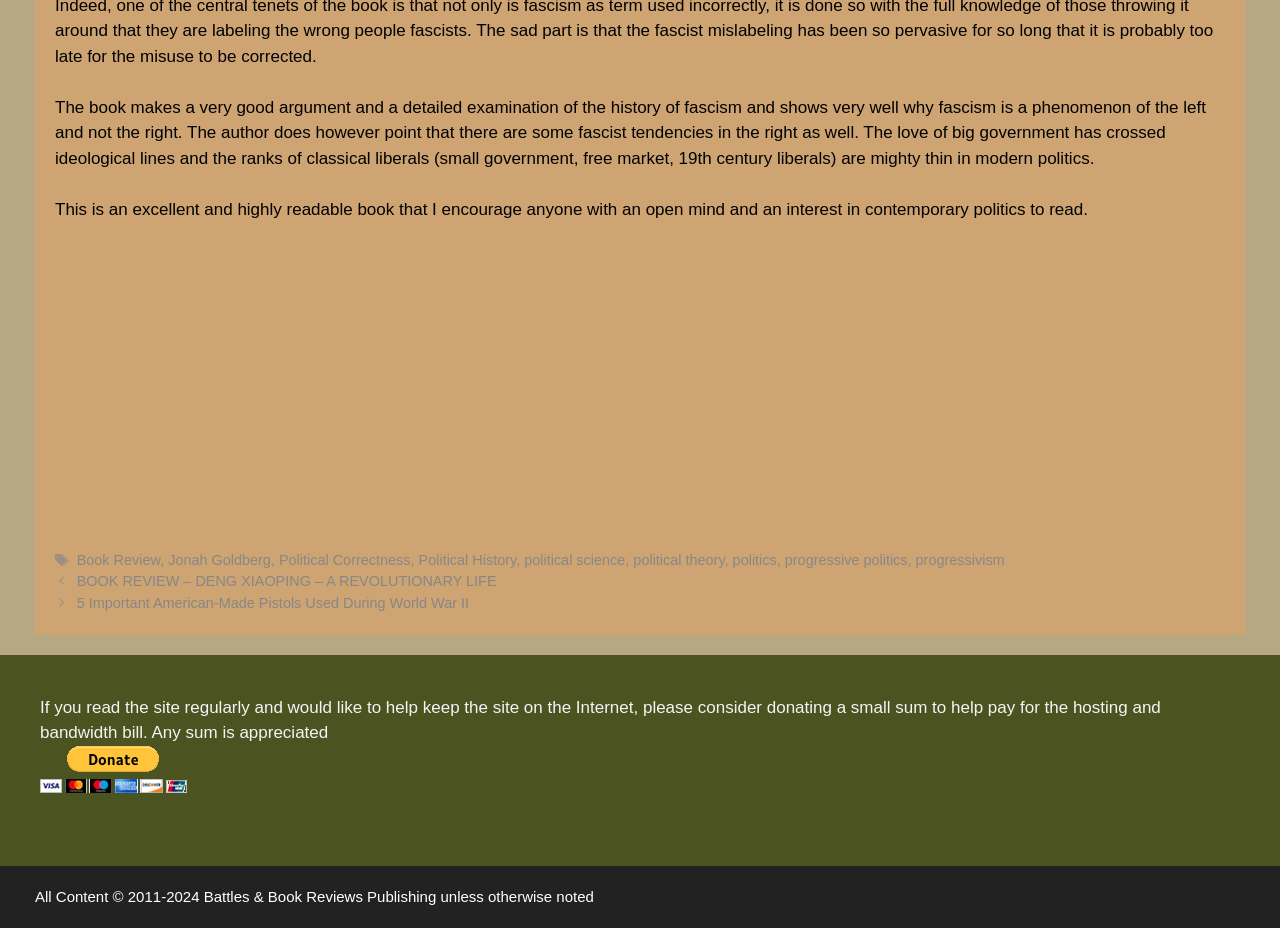Provide the bounding box coordinates of the section that needs to be clicked to accomplish the following instruction: "Click the 'Posts' navigation."

[0.043, 0.616, 0.957, 0.662]